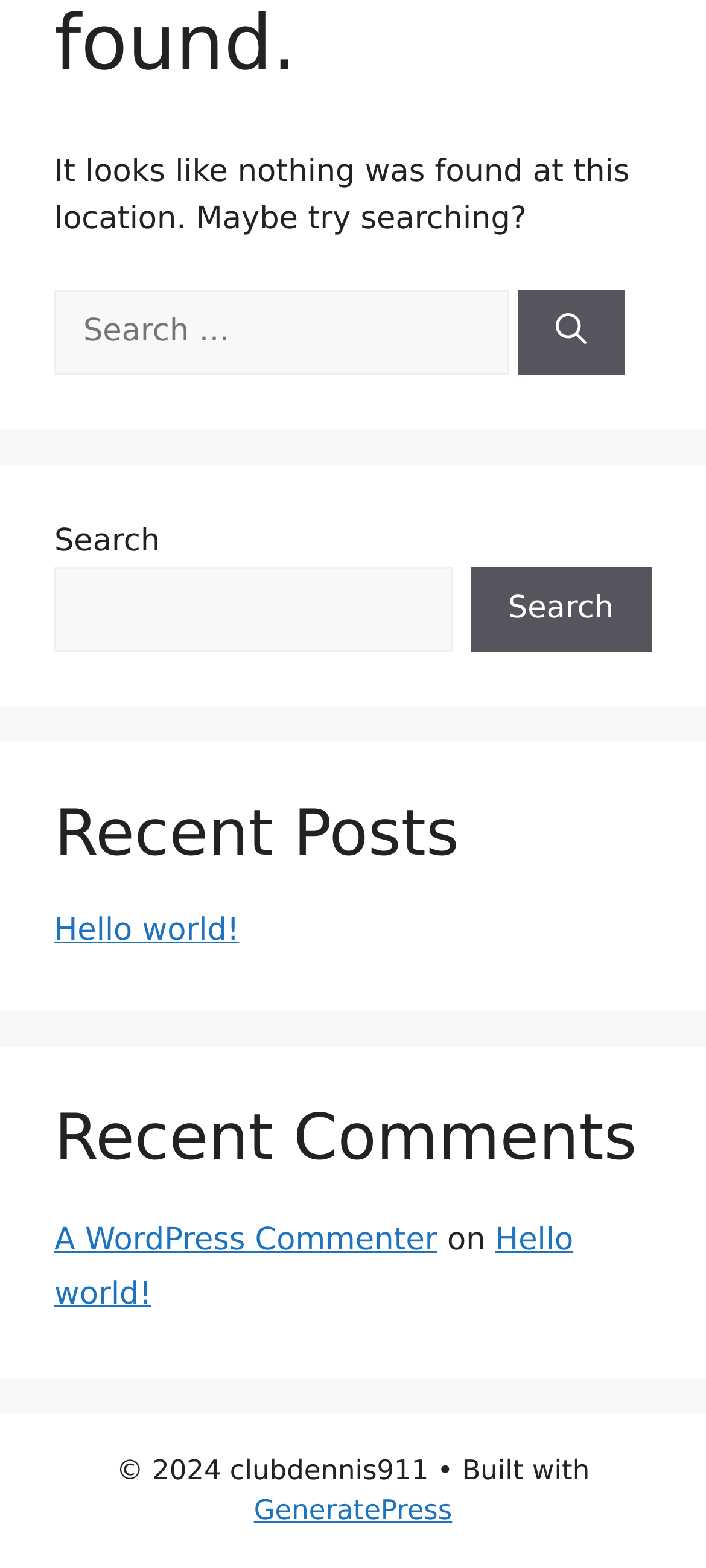Identify the bounding box for the UI element described as: "GeneratePress". The coordinates should be four float numbers between 0 and 1, i.e., [left, top, right, bottom].

[0.36, 0.953, 0.64, 0.974]